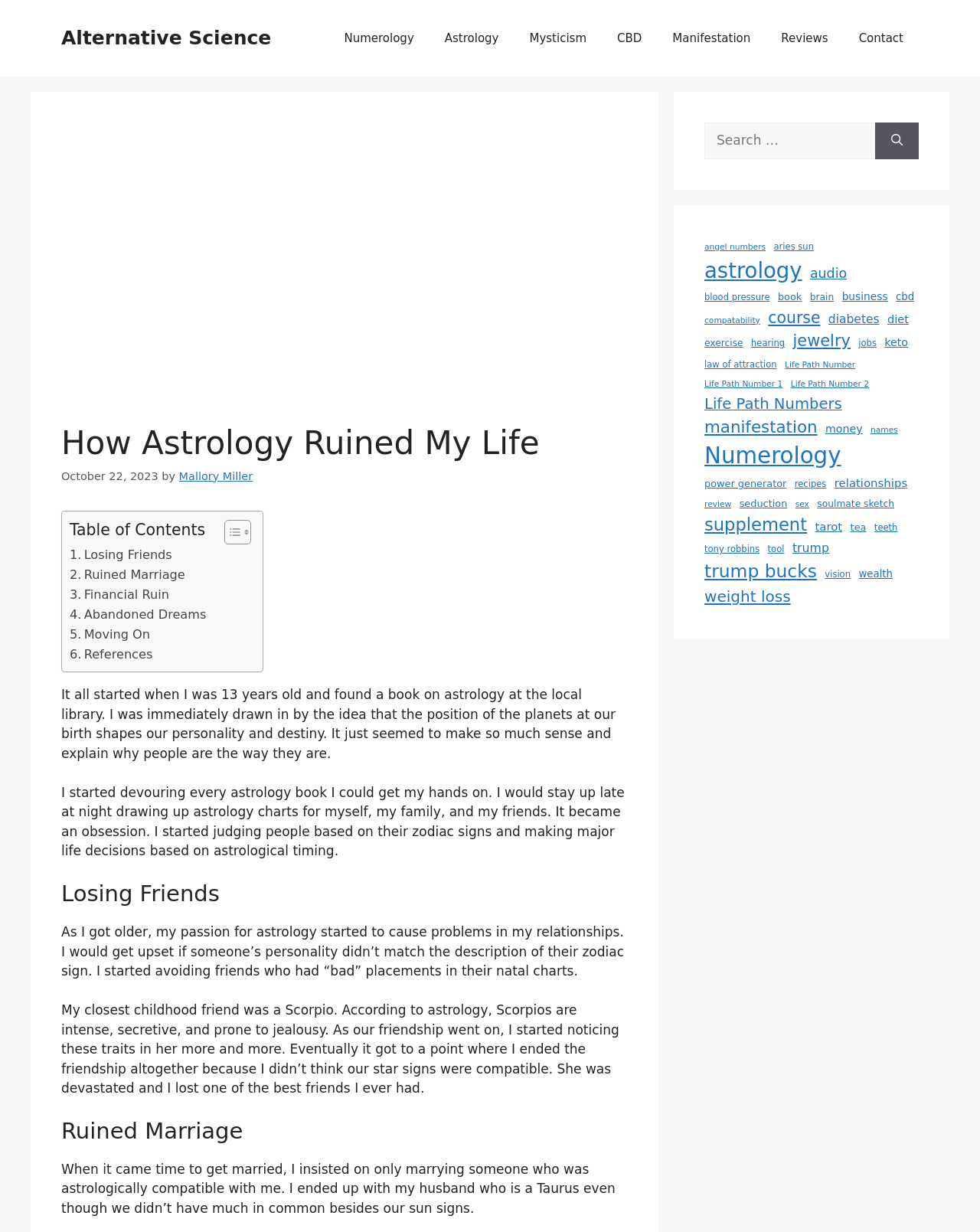What is the author of the article?
Using the image as a reference, answer the question in detail.

The author of the article can be found in the 'Content' section, where it says 'by' followed by the author's name, which is 'Mallory Miller'.